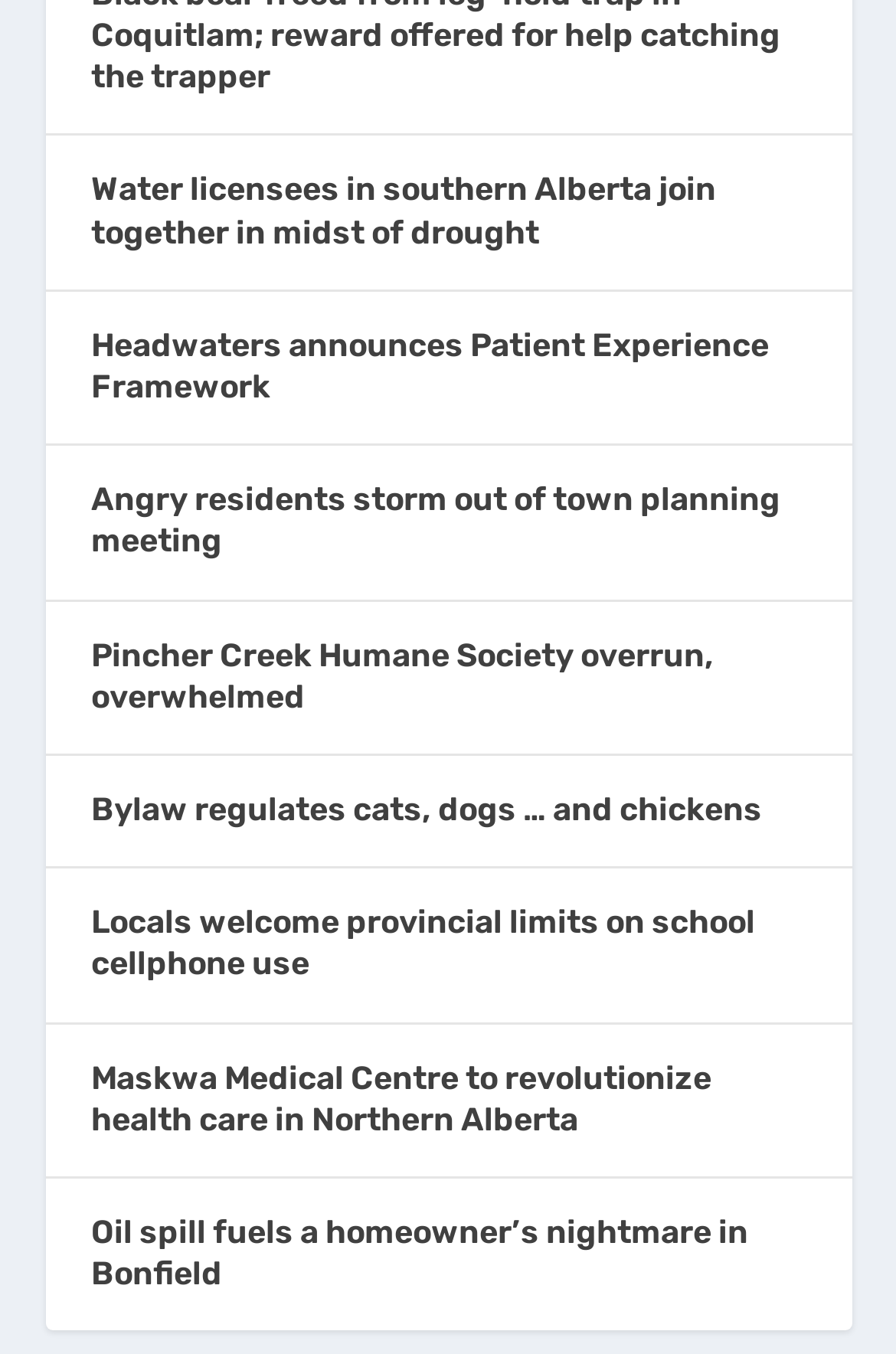Provide a one-word or short-phrase answer to the question:
Are there any articles about animals on this page?

Yes